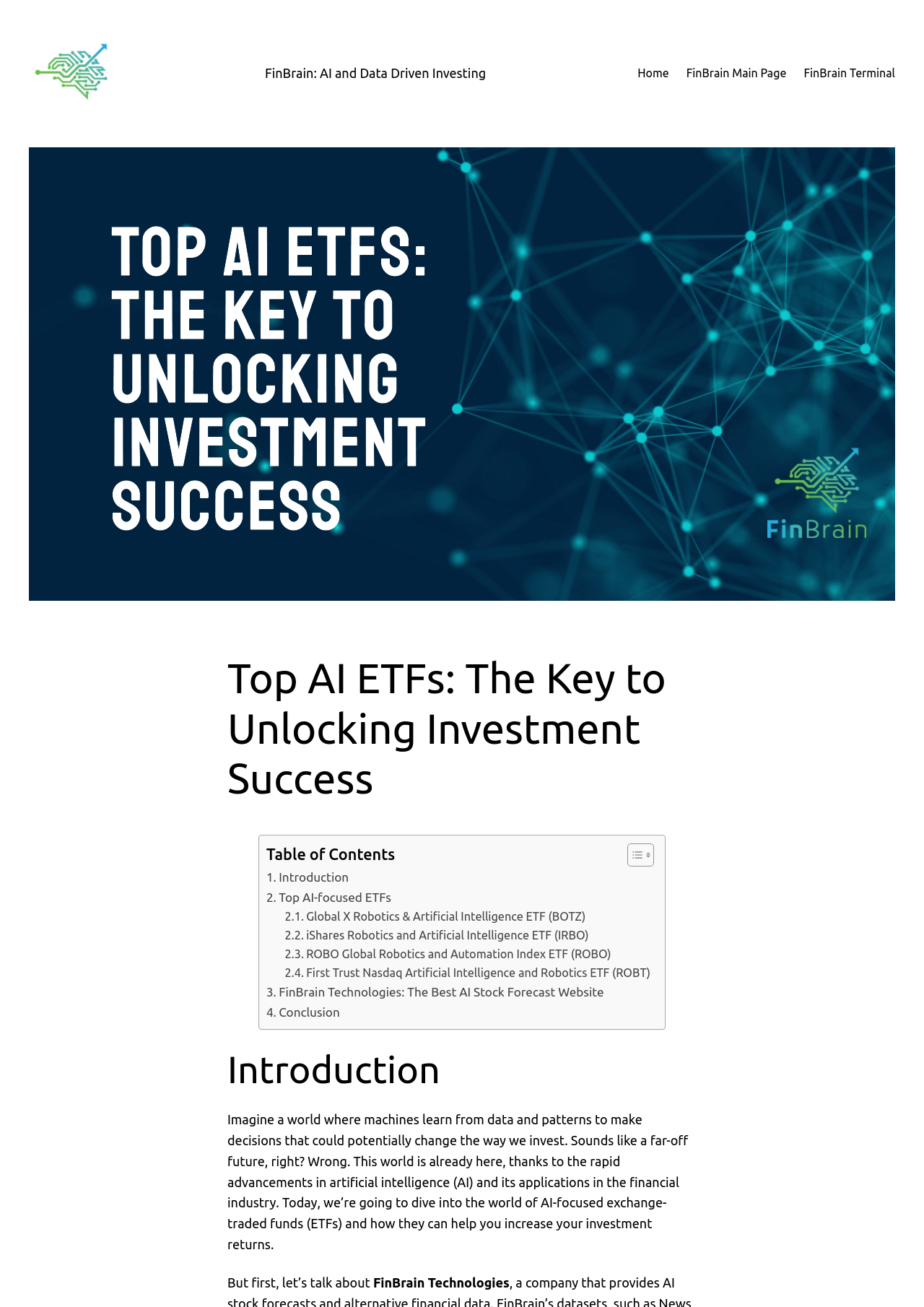Identify the coordinates of the bounding box for the element that must be clicked to accomplish the instruction: "Learn about FinBrain Technologies".

[0.288, 0.751, 0.654, 0.767]